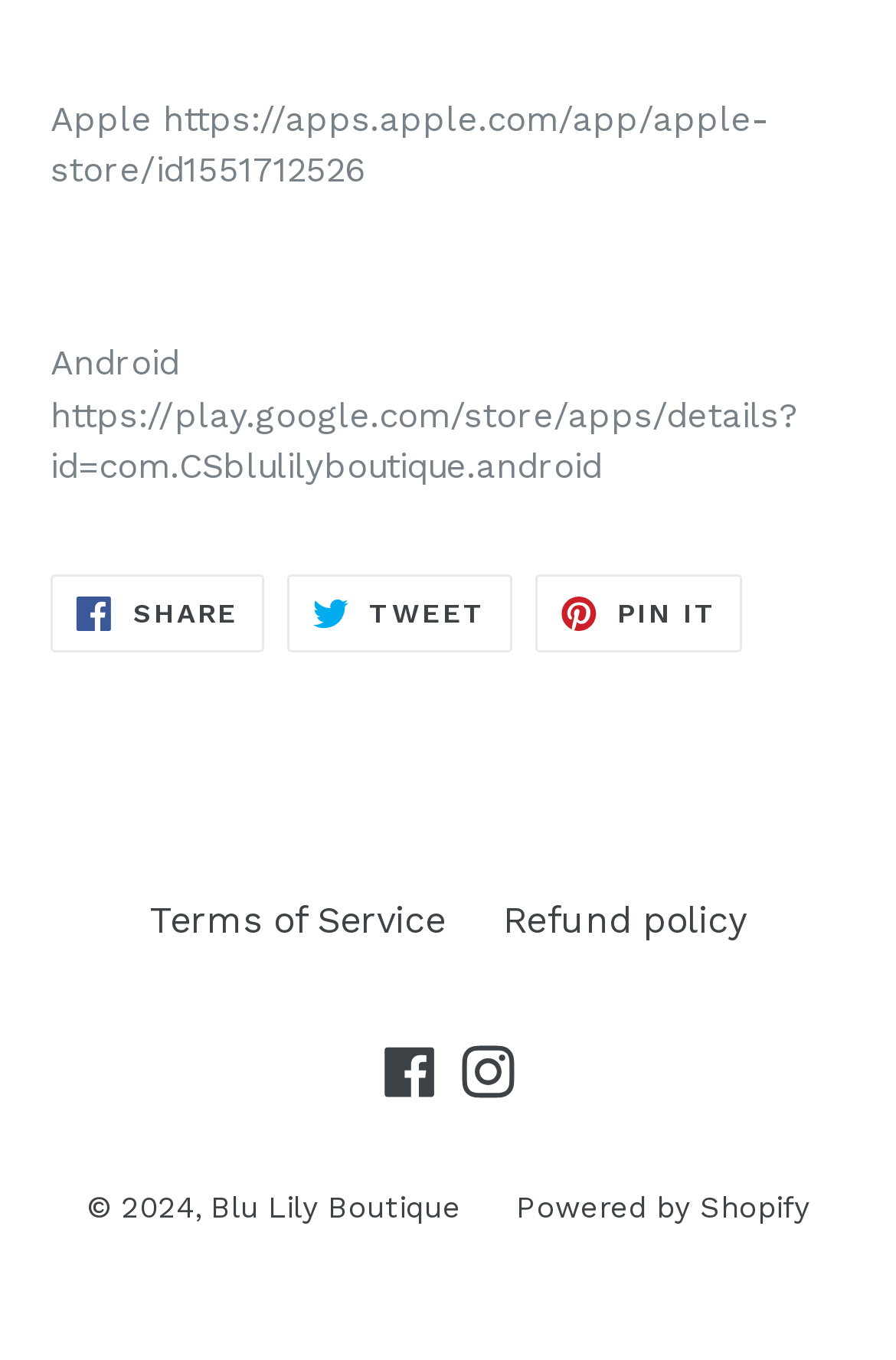Using the information from the screenshot, answer the following question thoroughly:
What is the year of the copyright?

The answer can be found by looking at the StaticText element with the text ' 2024,'. This text indicates the year of the copyright.